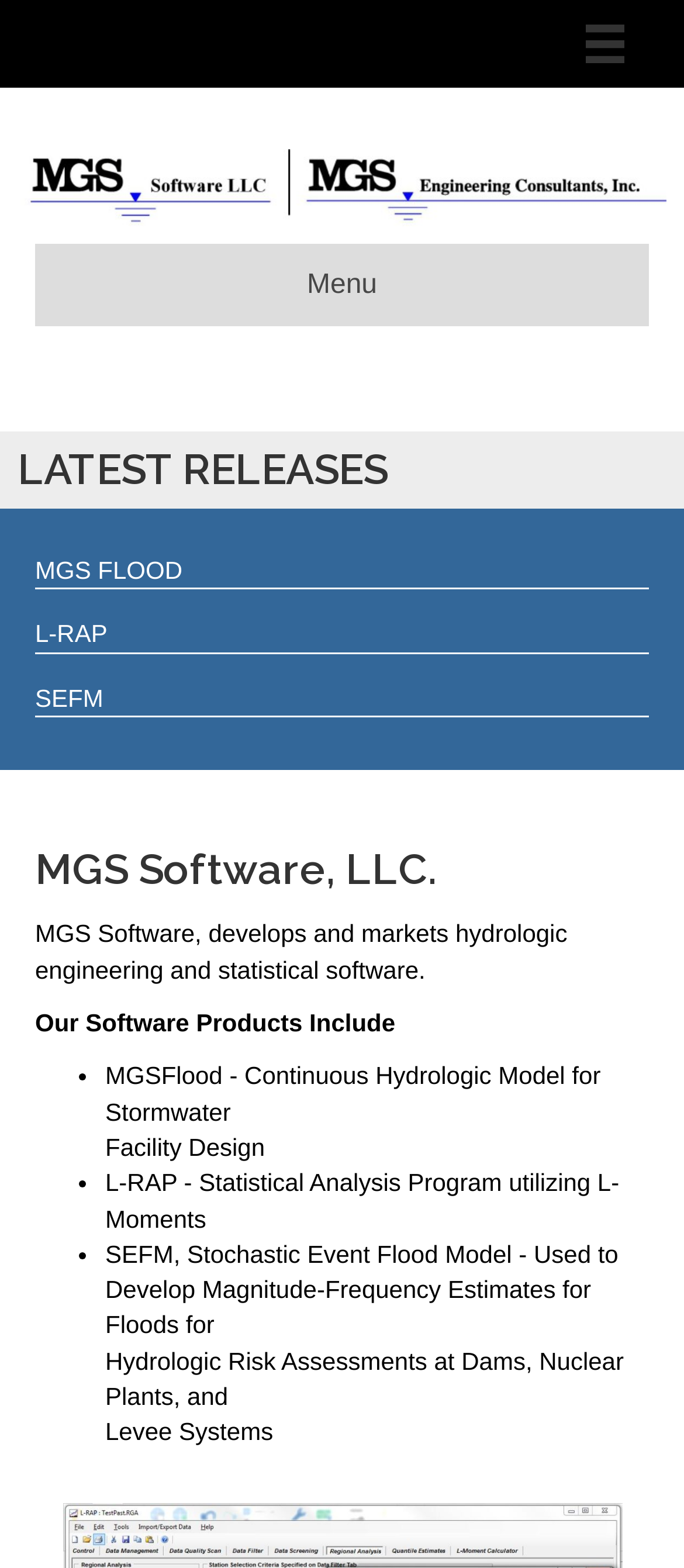Articulate a complete and detailed caption of the webpage elements.

The webpage is about MGS Engineering Consultants, Inc., a company that specializes in surface water hydrology applications. At the top right corner, there is a button labeled "Menu" with an accompanying image. Below this, there is another "Menu" button located at the top left corner, which has a dropdown menu with the label "Menu".

The main content of the webpage is divided into two sections. The first section is headed by "LATEST RELEASES" and contains three links: "MGS FLOOD", "L-RAP", and "SEFM". These links are aligned vertically and located at the top left of the page.

The second section is headed by "MGS Software, LLC." and provides information about the company's software products. Below the heading, there is a paragraph of text that describes the company's software development and marketing activities. This is followed by a list of software products, each preceded by a bullet point. The list includes "MGSFlood - Continuous Hydrologic Model for Stormwater", "Facility Design", "L-RAP - Statistical Analysis Program utilizing L-Moments", "SEFM, Stochastic Event Flood Model - Used to", and "Develop Magnitude-Frequency Estimates for Floods for Hydrologic Risk Assessments at Dams, Nuclear Plants, and Levee Systems".